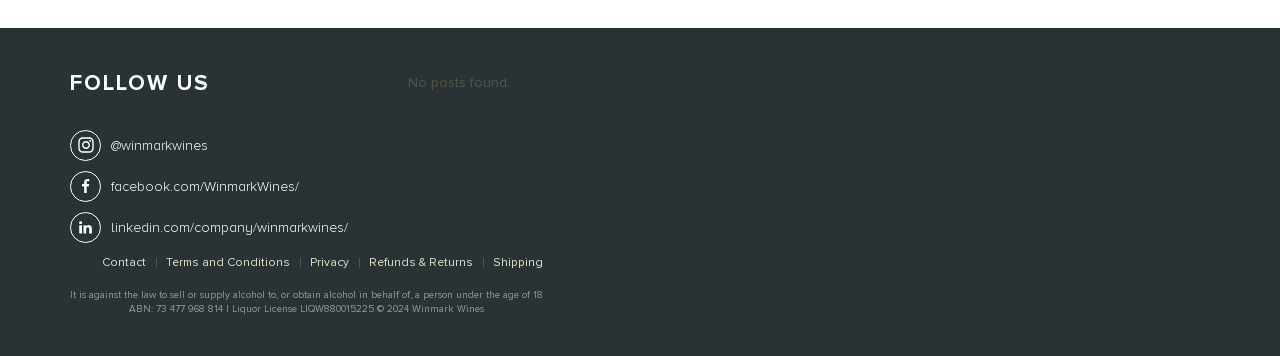Show the bounding box coordinates for the element that needs to be clicked to execute the following instruction: "Connect with Winmark Wines on LinkedIn". Provide the coordinates in the form of four float numbers between 0 and 1, i.e., [left, top, right, bottom].

[0.055, 0.596, 0.272, 0.683]